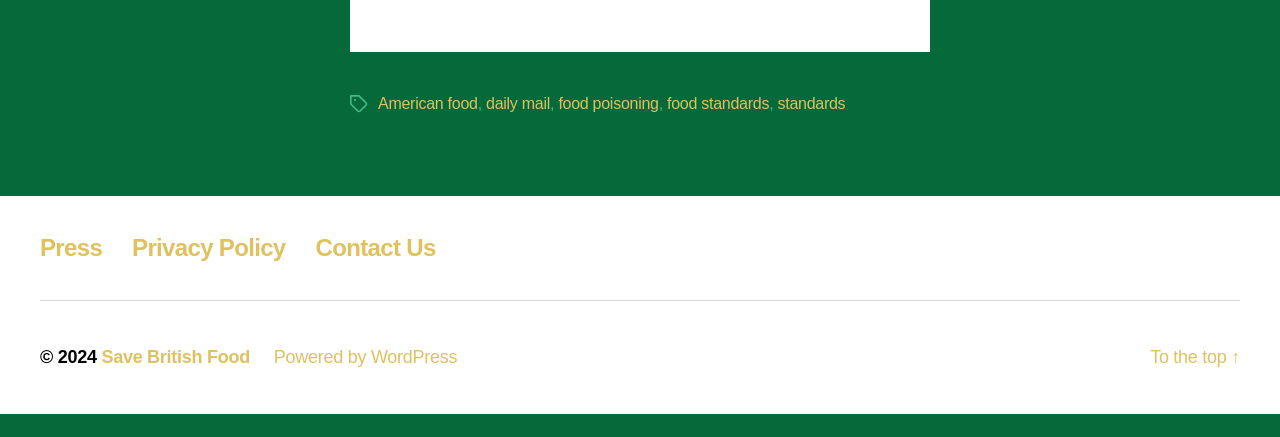Identify the bounding box for the UI element specified in this description: "Press". The coordinates must be four float numbers between 0 and 1, formatted as [left, top, right, bottom].

[0.031, 0.588, 0.08, 0.65]